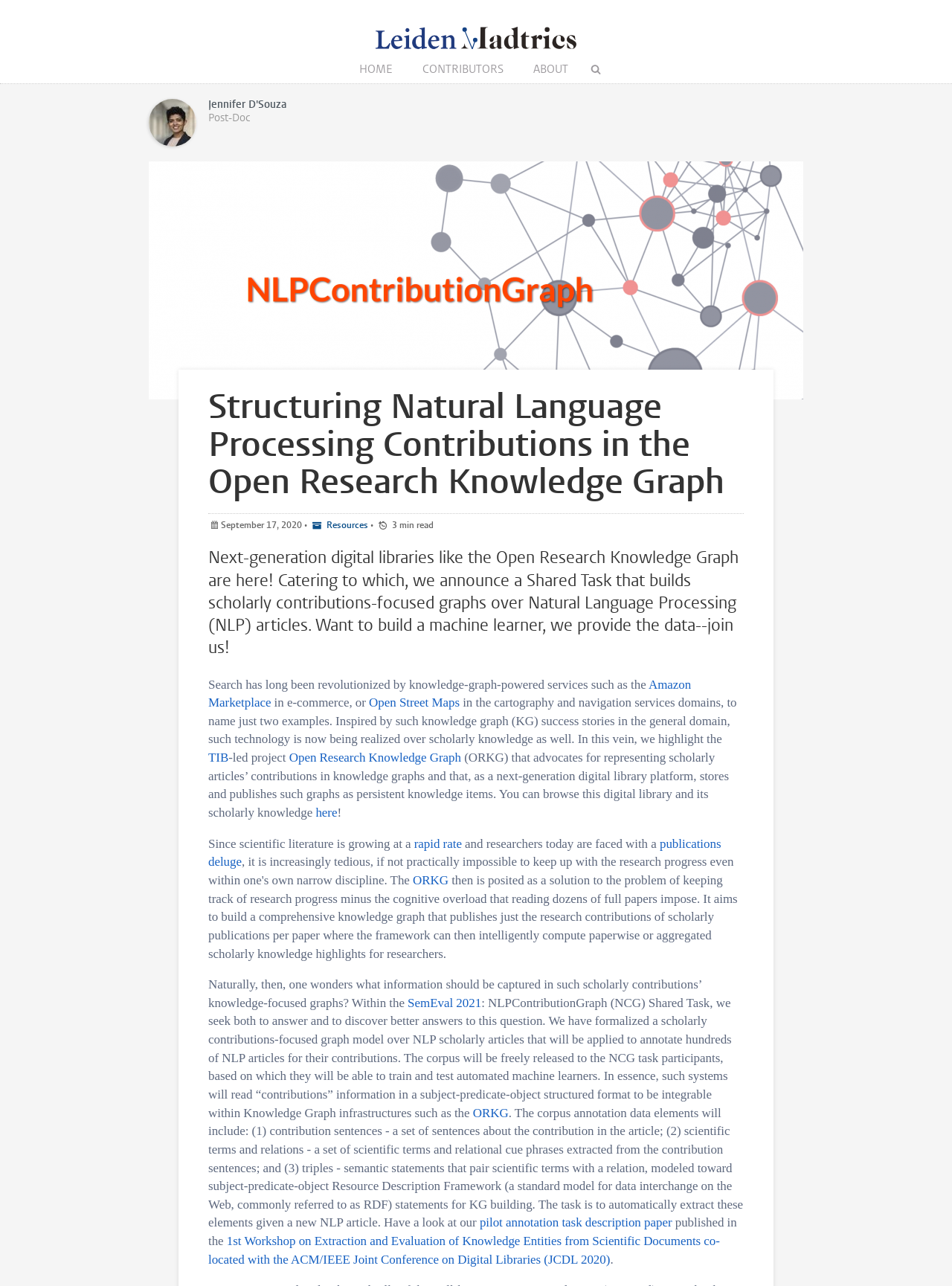What is the name of the post-doc?
Can you offer a detailed and complete answer to this question?

I found the answer by looking at the heading element that says 'Jennifer D'Souza' and is accompanied by a figure element with an image, which suggests that it is a person's name. Additionally, the text 'Post-Doc' is nearby, which further supports the conclusion that 'Jennifer D'Souza' is the name of a post-doctoral researcher.